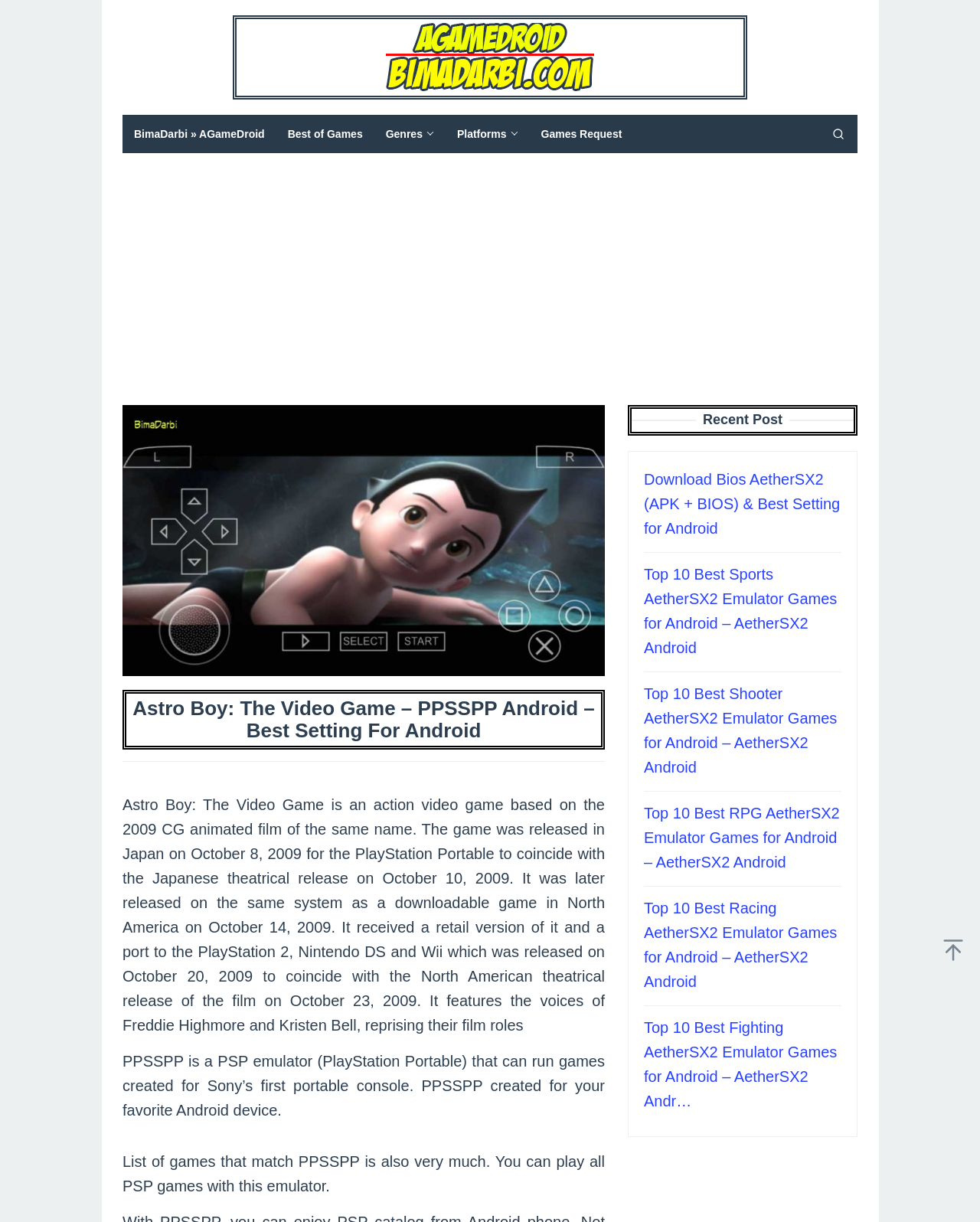Find the bounding box coordinates for the HTML element described as: "input value="Search" name="image" value="Search"". The coordinates should consist of four float values between 0 and 1, i.e., [left, top, right, bottom].

None